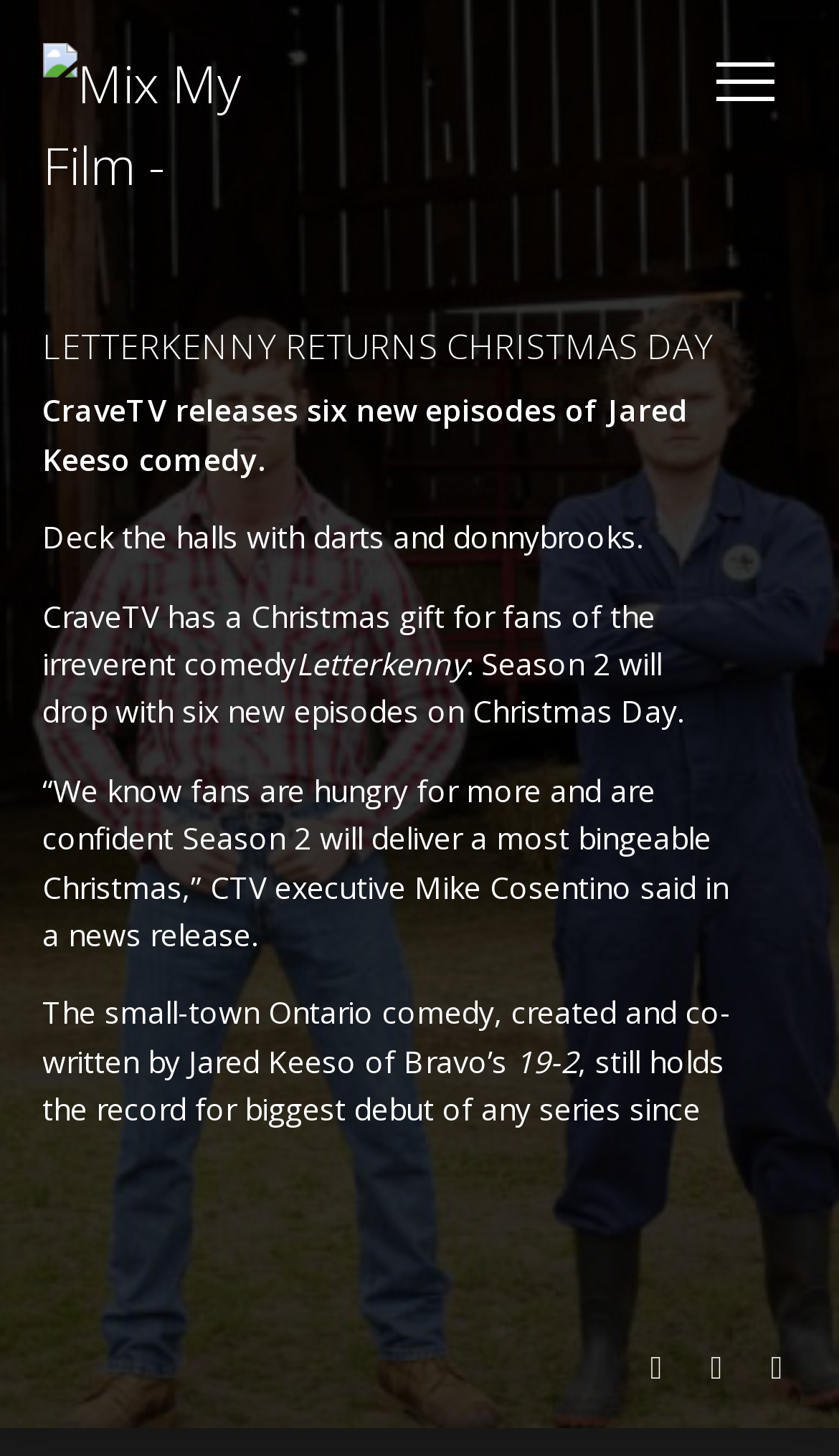Extract the top-level heading from the webpage and provide its text.

LETTERKENNY RETURNS CHRISTMAS DAY